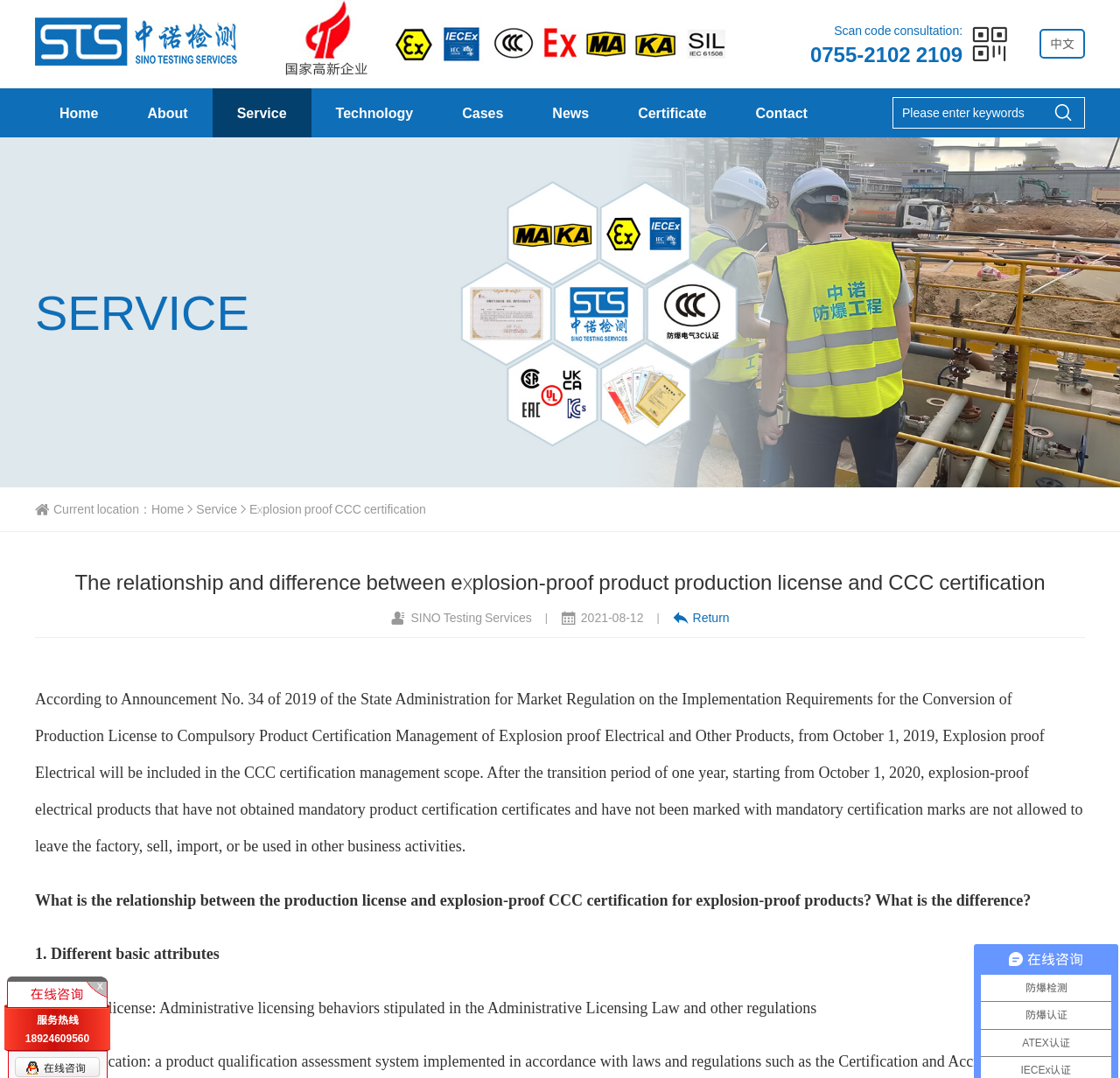Identify the bounding box coordinates of the section that should be clicked to achieve the task described: "Click the 'Certificate' link".

[0.548, 0.082, 0.653, 0.127]